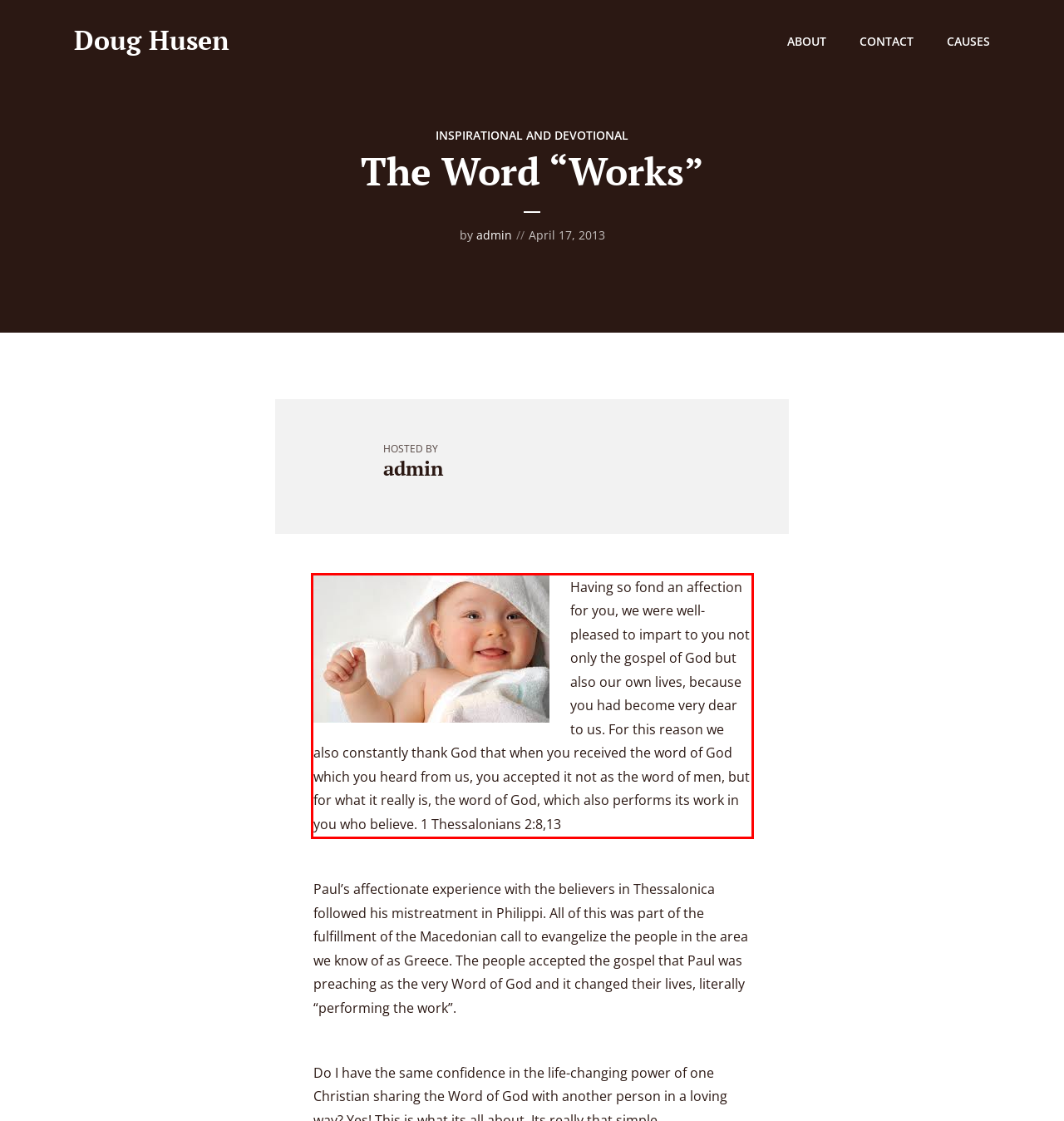Please look at the screenshot provided and find the red bounding box. Extract the text content contained within this bounding box.

Having so fond an affection for you, we were well-pleased to impart to you not only the gospel of God but also our own lives, because you had become very dear to us. For this reason we also constantly thank God that when you received the word of God which you heard from us, you accepted it not as the word of men, but for what it really is, the word of God, which also performs its work in you who believe. 1 Thessalonians 2:8,13